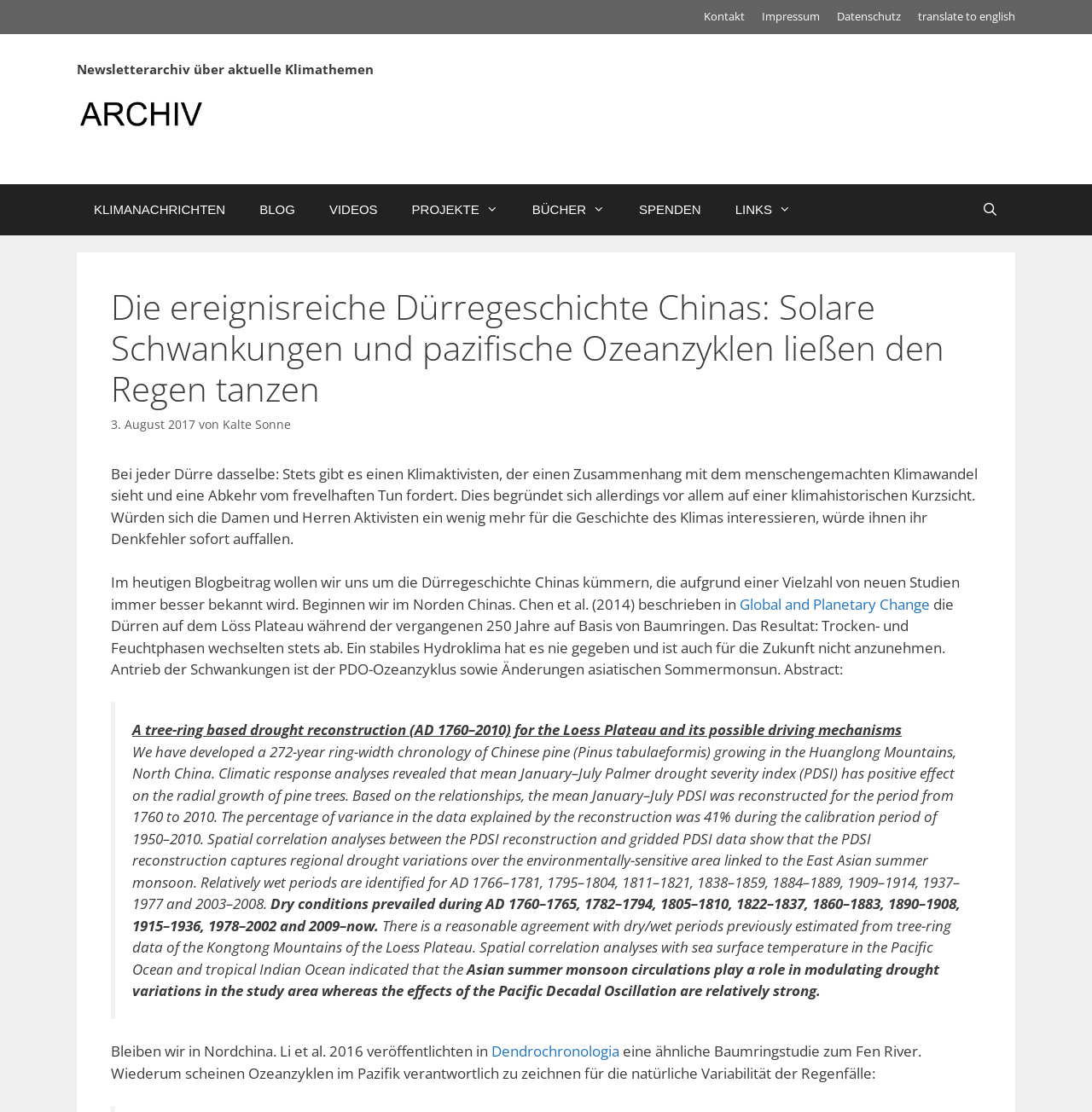What is the title of the article?
Please interpret the details in the image and answer the question thoroughly.

I looked at the heading of the article and found that the title is 'Die ereignisreiche Dürregeschichte Chinas: Solare Schwankungen und pazifische Ozeanzyklen ließen den Regen tanzen'.